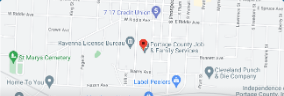Create a detailed narrative for the image.

This image displays a map of Ravenna, Ohio, highlighting the location of the office for Congressman Dave Joyce. The map features key landmarks and points of interest, including the Ravenna License Bureau and the Portage County Job and Family Services. An indication shows the specific address connected to the Congressional district office, assisting constituents in finding vital services offered in the region. The image effectively illustrates the Congressman’s outreach and accessibility to the community he represents.